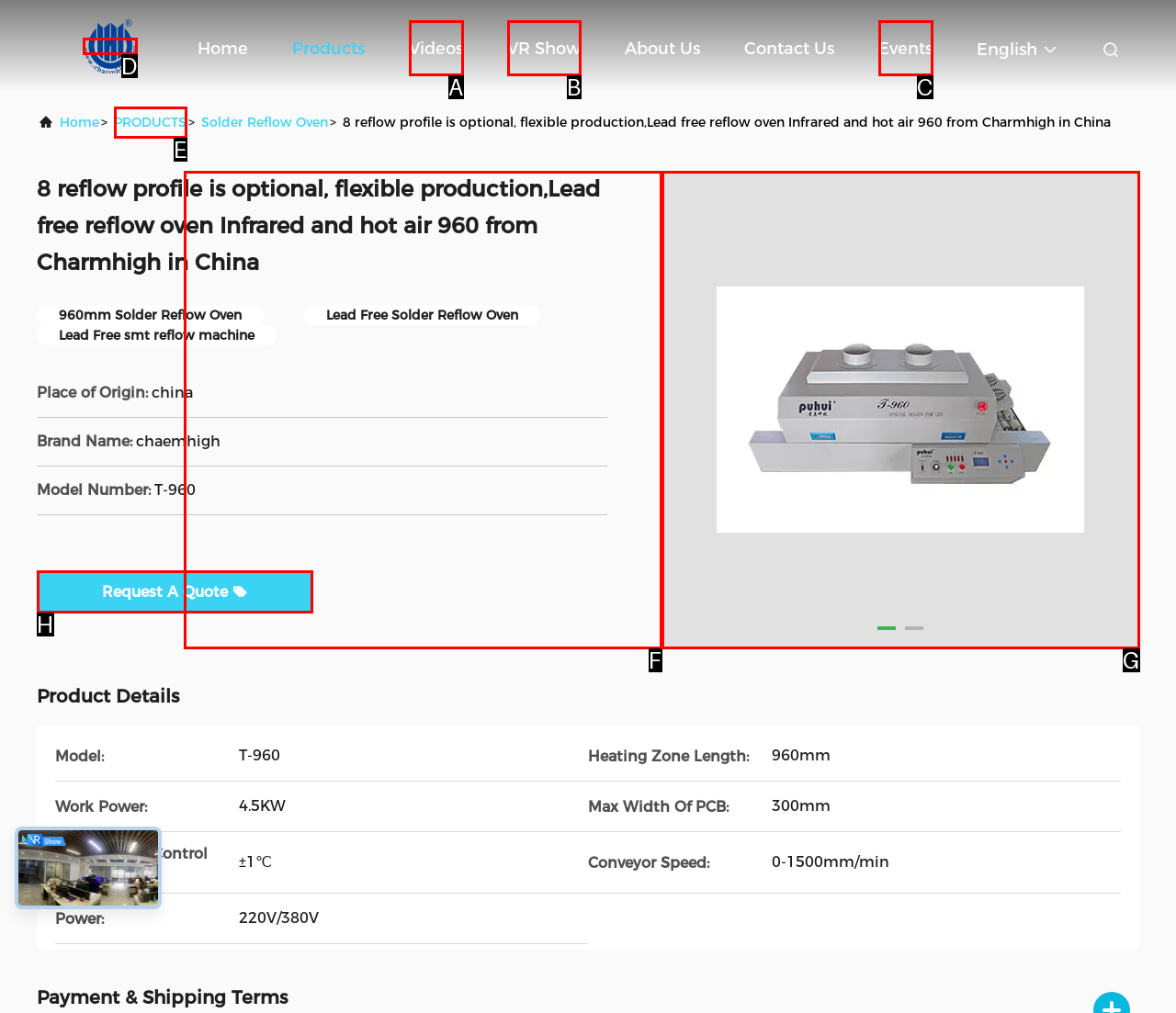Choose the option that best matches the description: title="Home"
Indicate the letter of the matching option directly.

D